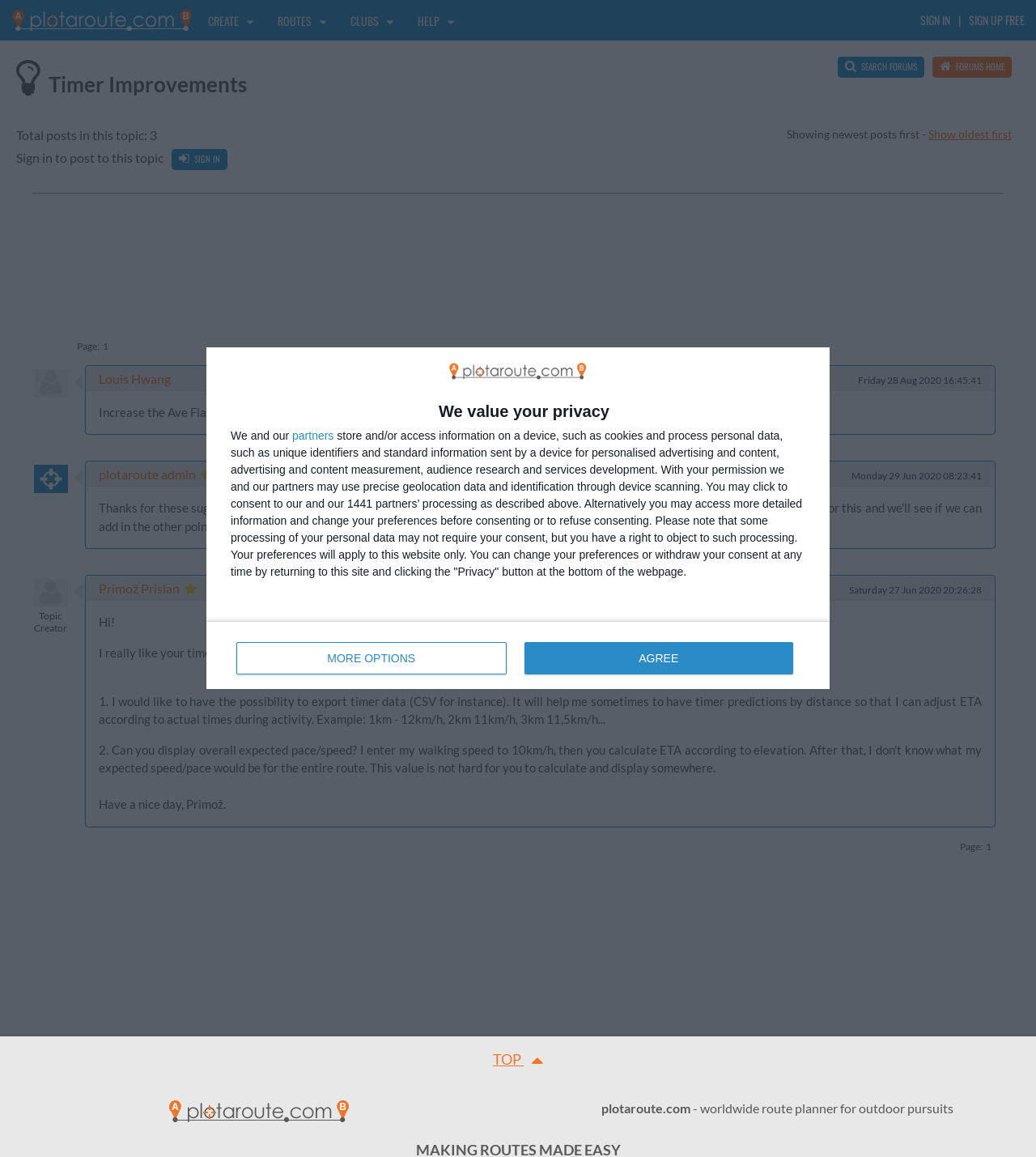What is the name of the website?
Please provide a single word or phrase as your answer based on the image.

plotaroute.com